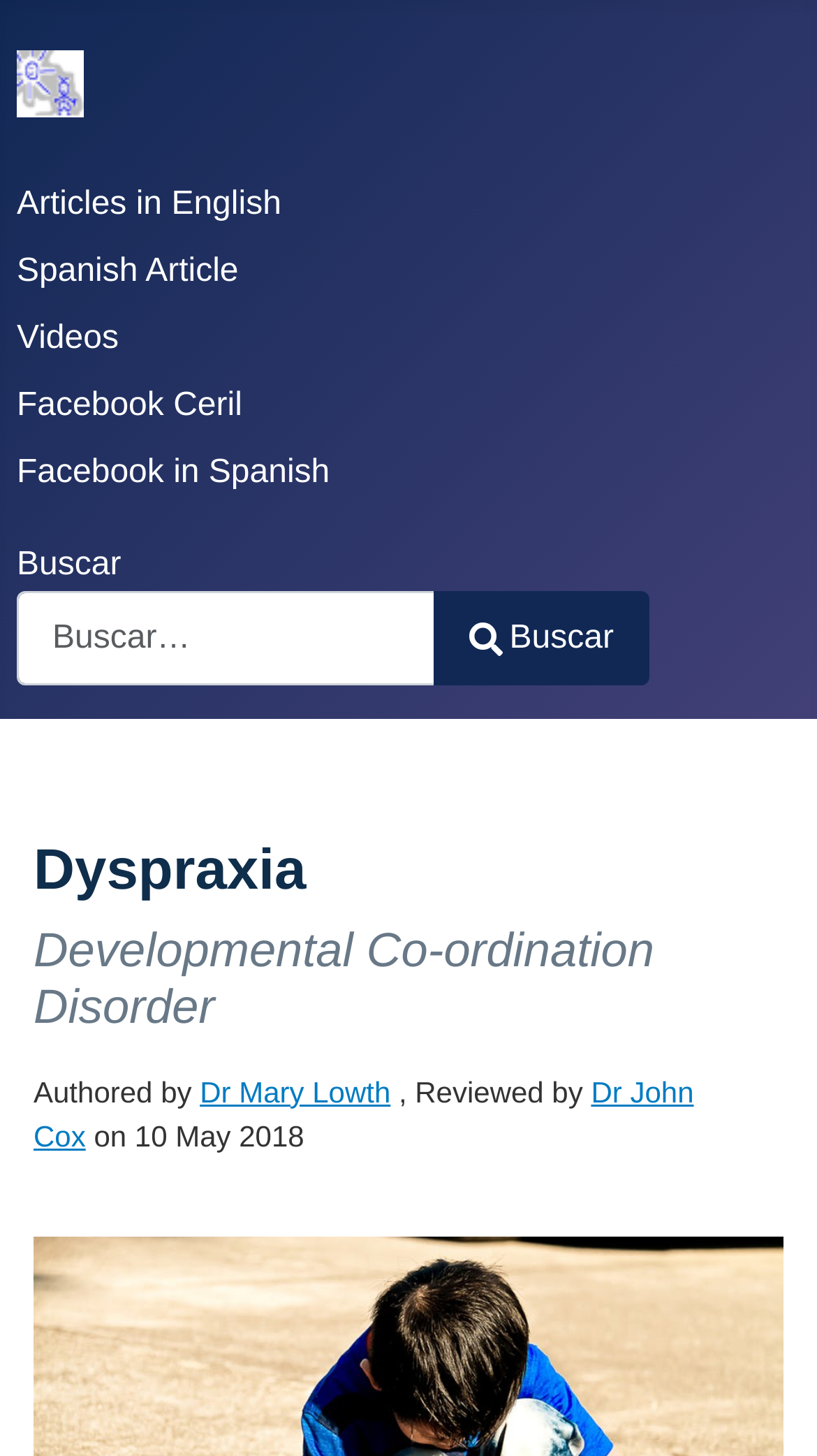Please give a short response to the question using one word or a phrase:
What is the text on the search button?

Buscar